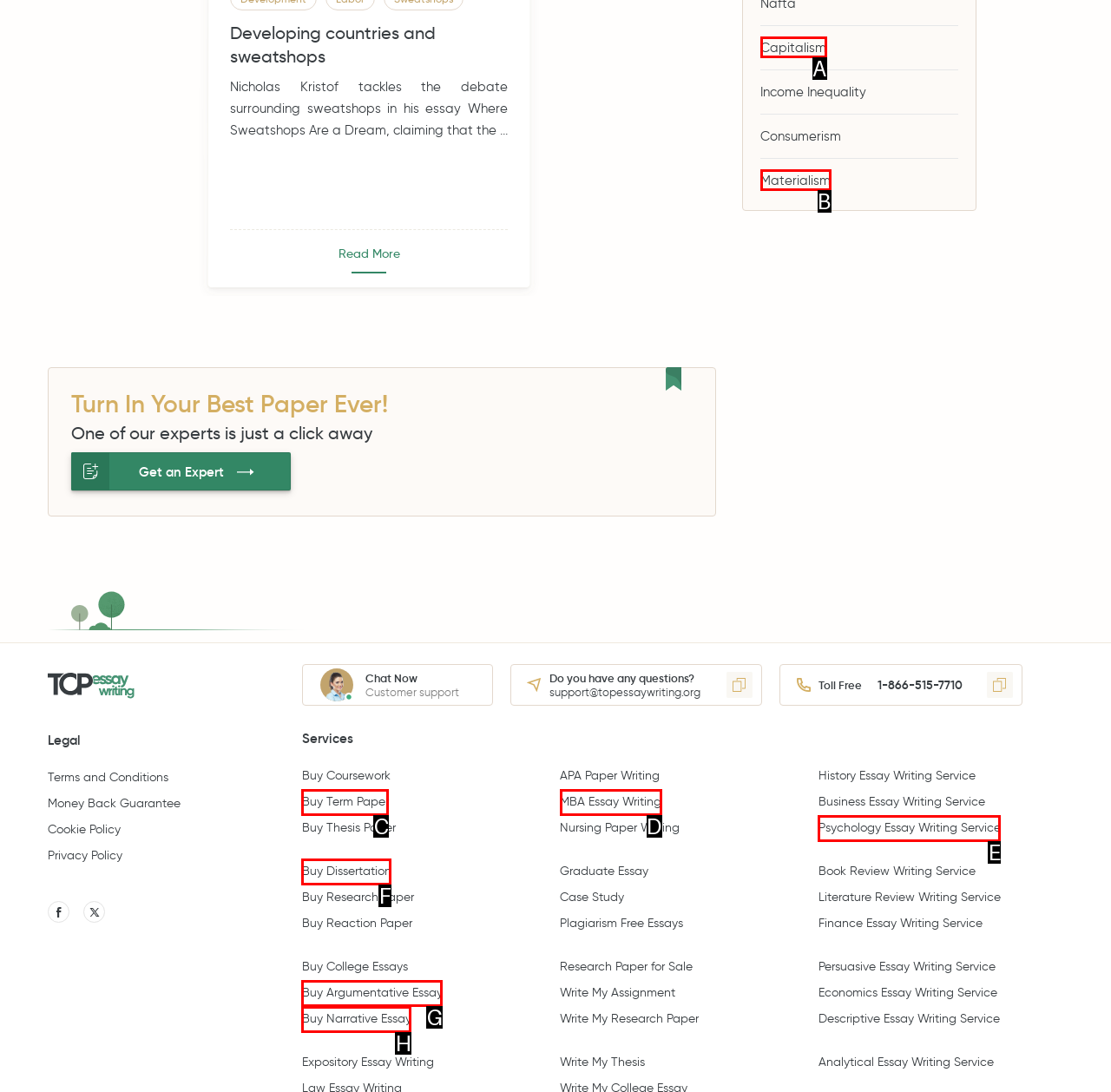Based on the provided element description: Capitalism, identify the best matching HTML element. Respond with the corresponding letter from the options shown.

A